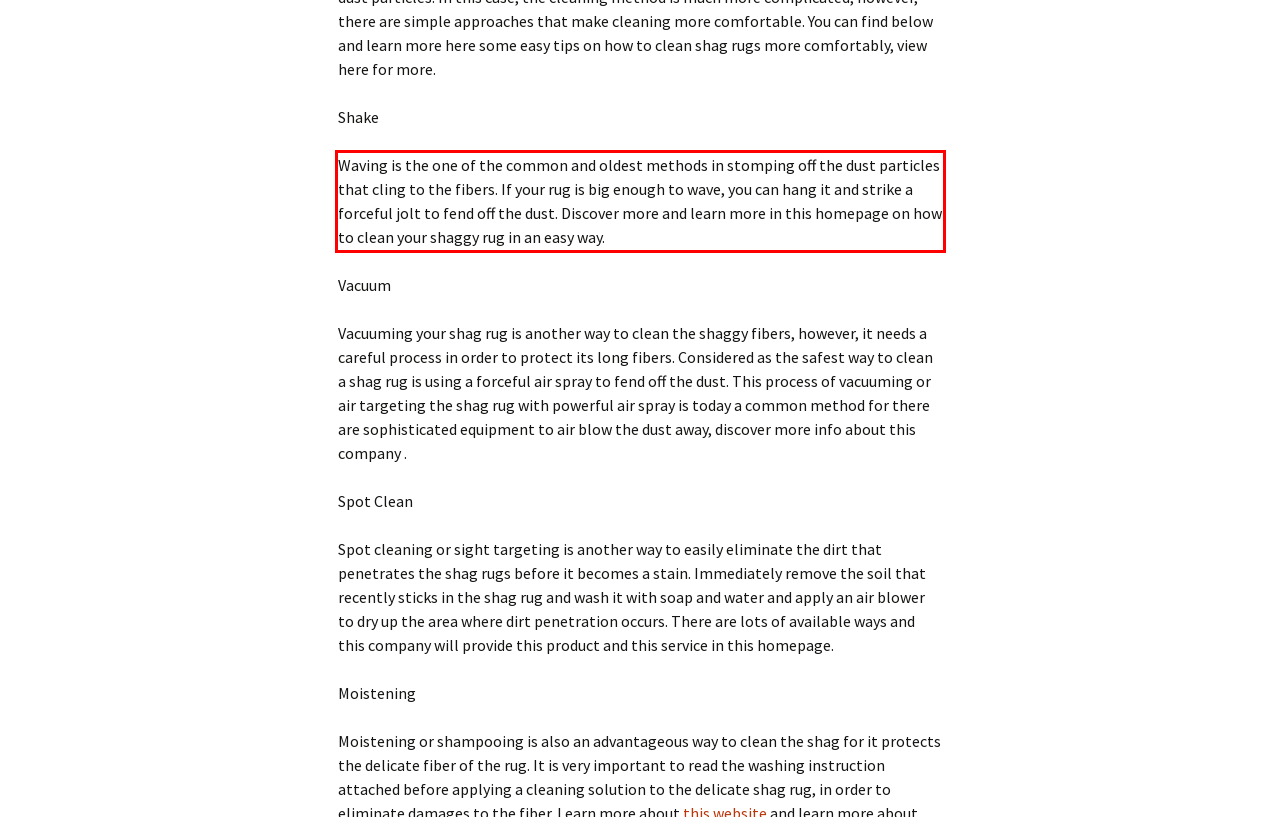Please identify the text within the red rectangular bounding box in the provided webpage screenshot.

Waving is the one of the common and oldest methods in stomping off the dust particles that cling to the fibers. If your rug is big enough to wave, you can hang it and strike a forceful jolt to fend off the dust. Discover more and learn more in this homepage on how to clean your shaggy rug in an easy way.